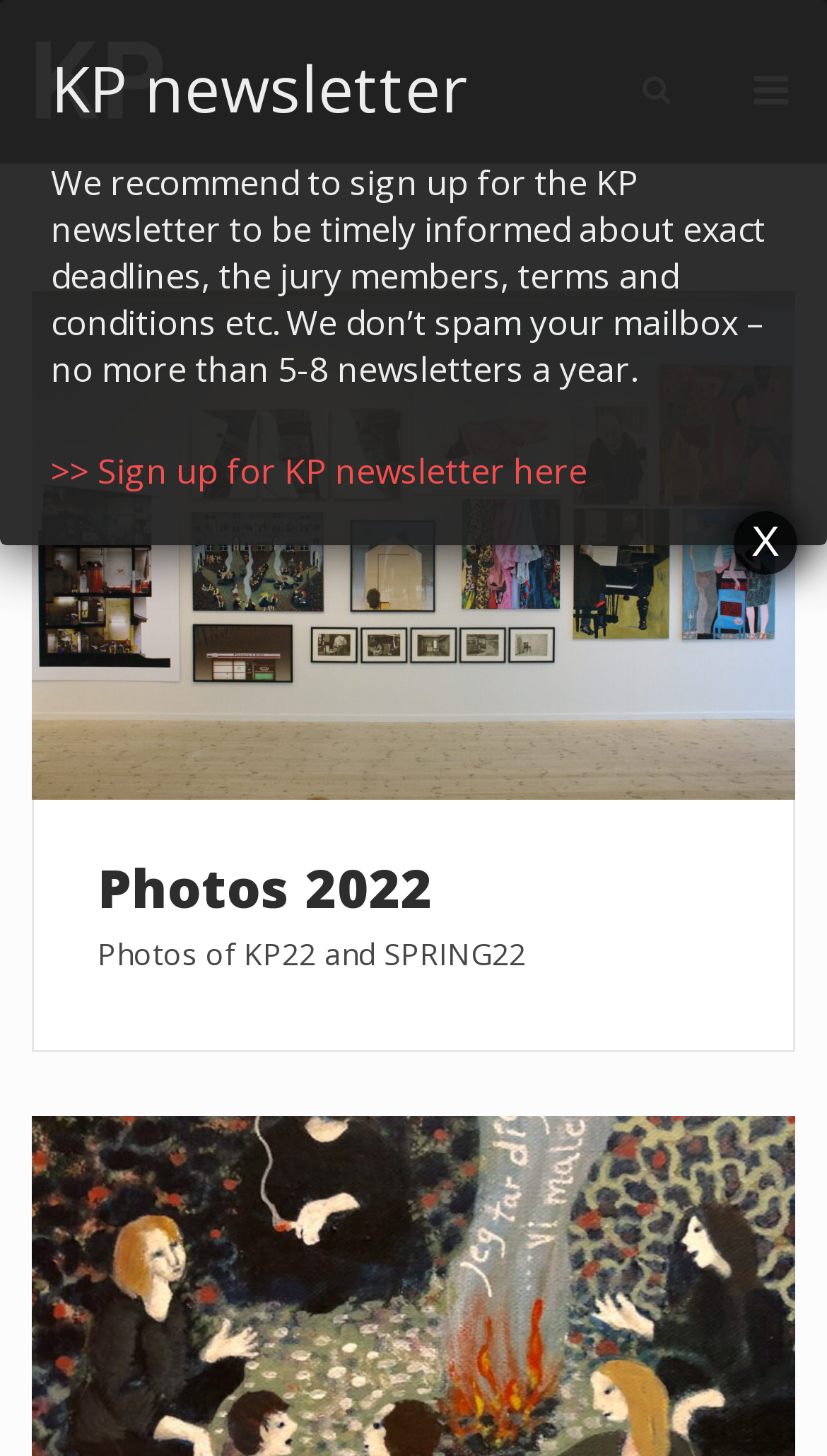Based on the description "X", find the bounding box of the specified UI element.

[0.887, 0.351, 0.964, 0.395]